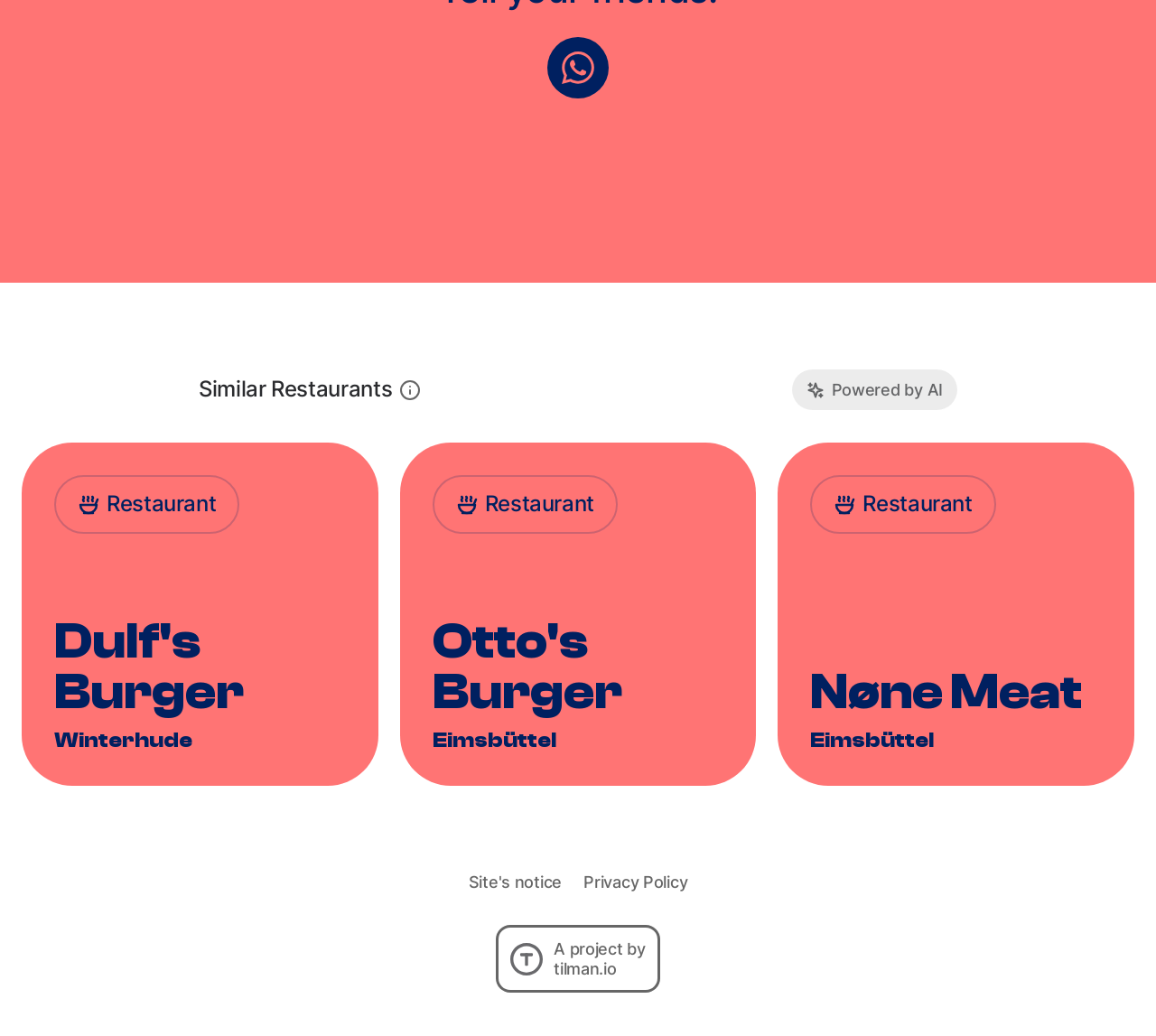What is the name of the first restaurant?
Refer to the image and provide a concise answer in one word or phrase.

Dulf's Burger